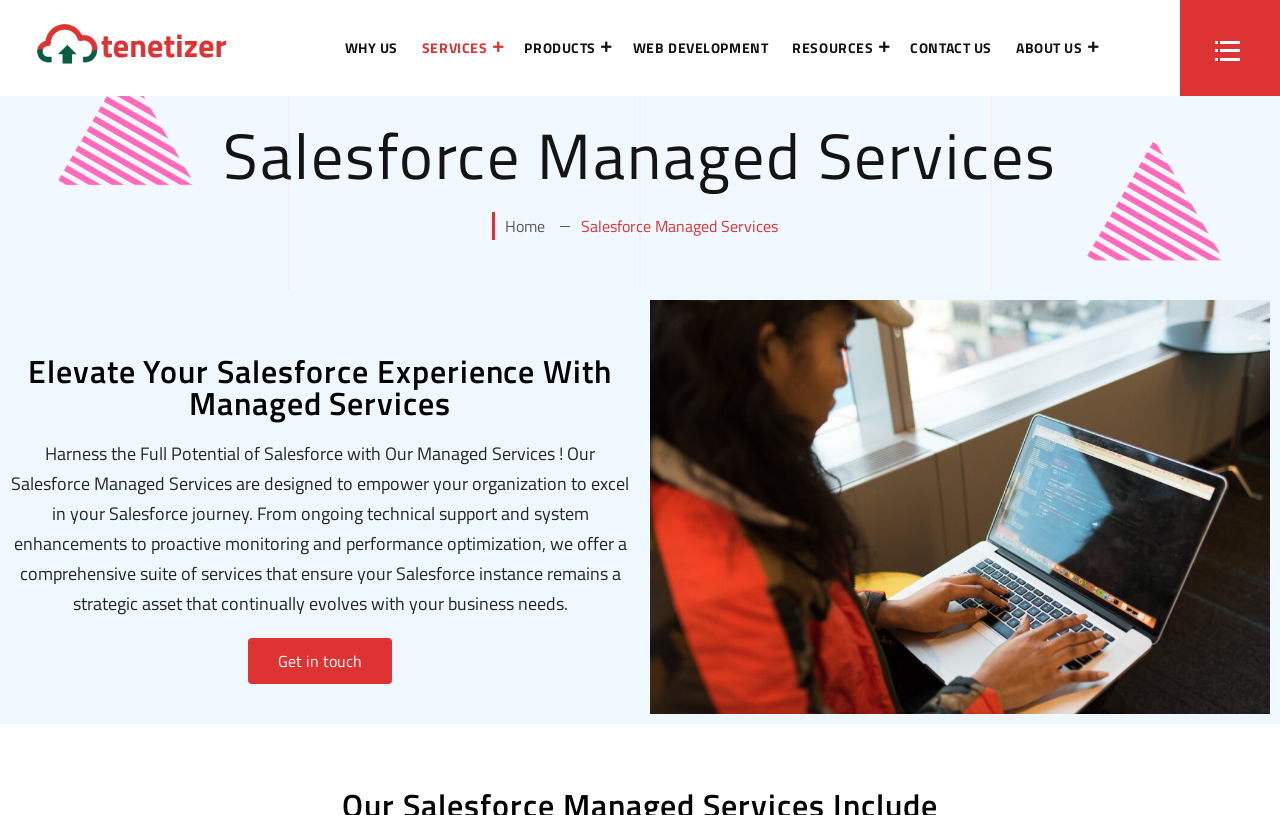Can you provide the bounding box coordinates for the element that should be clicked to implement the instruction: "Learn more about Salesforce Managed Services"?

[0.008, 0.436, 0.492, 0.514]